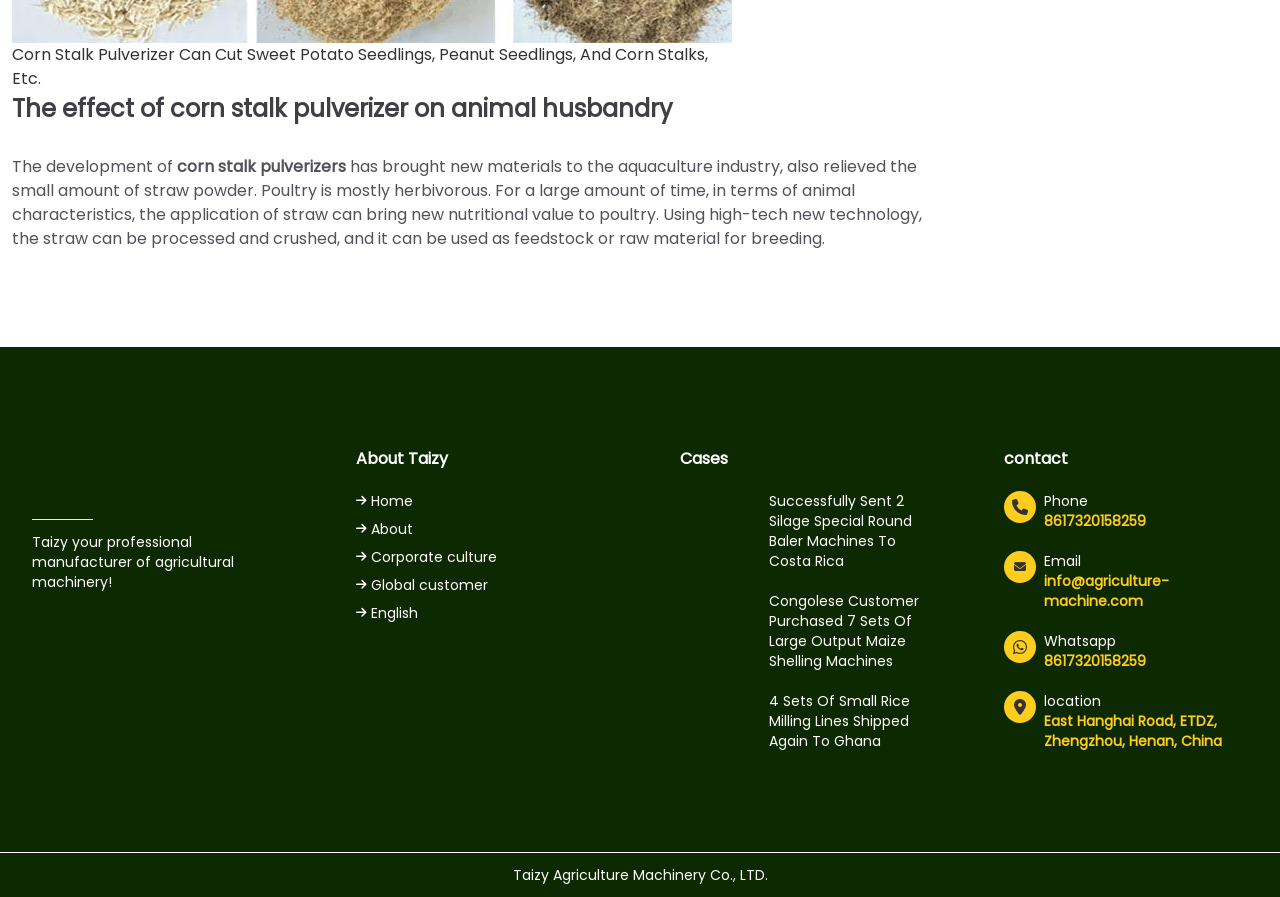Based on the element description, predict the bounding box coordinates (top-left x, top-left y, bottom-right x, bottom-right y) for the UI element in the screenshot: Home

[0.278, 0.547, 0.323, 0.569]